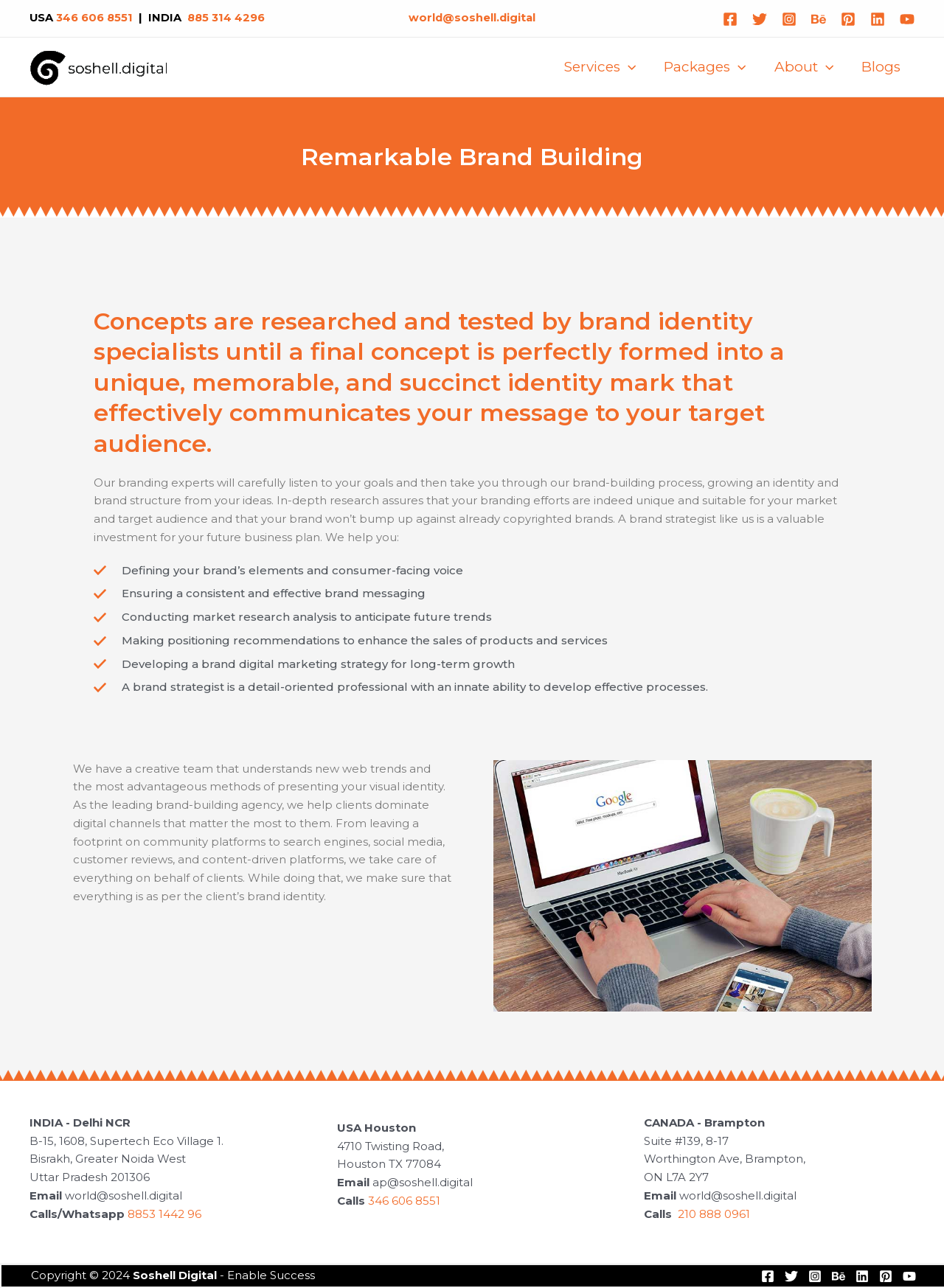Using the information in the image, give a detailed answer to the following question: What is the name of the company?

I found the company name 'Soshell Digital' at the top of the webpage, and also in the footer section, next to the copyright information.